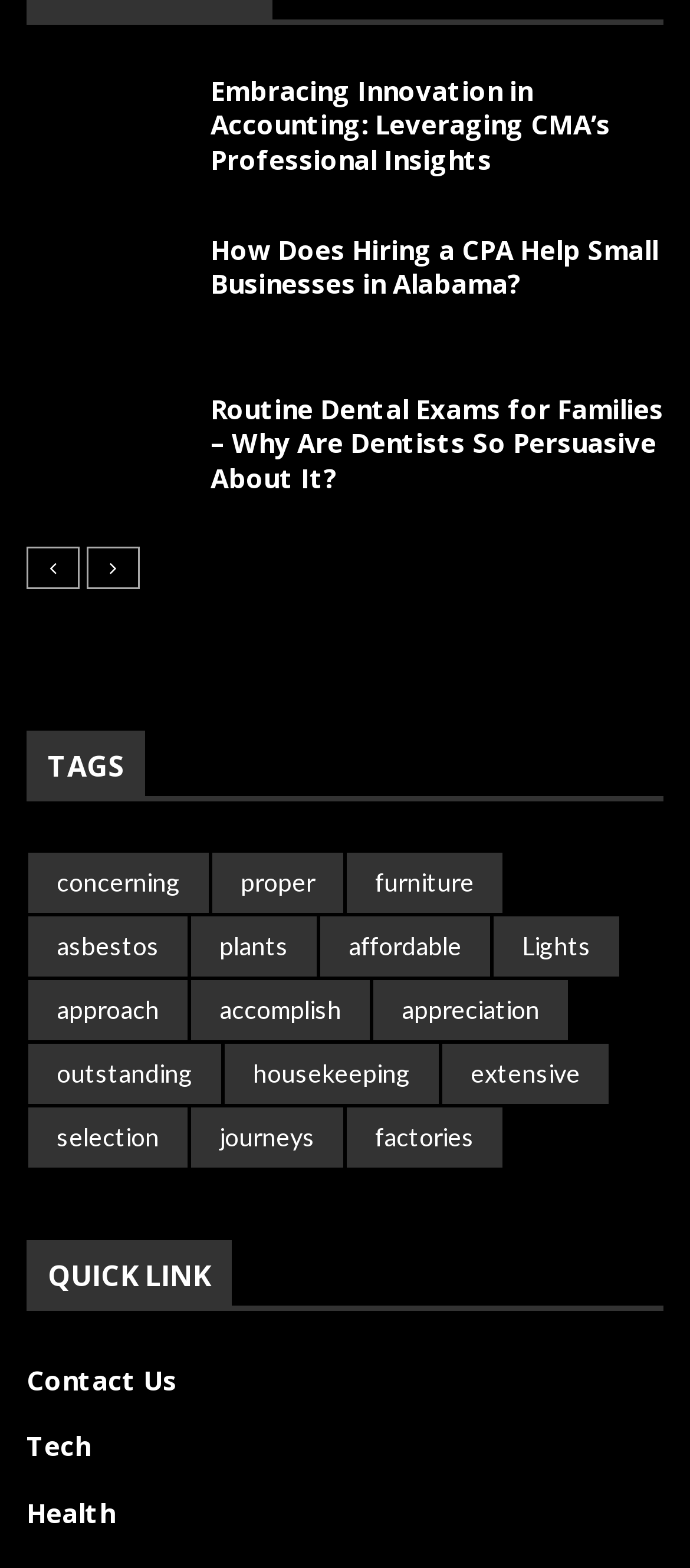Please identify the bounding box coordinates of the element that needs to be clicked to execute the following command: "Go to the previous page". Provide the bounding box using four float numbers between 0 and 1, formatted as [left, top, right, bottom].

[0.038, 0.348, 0.115, 0.375]